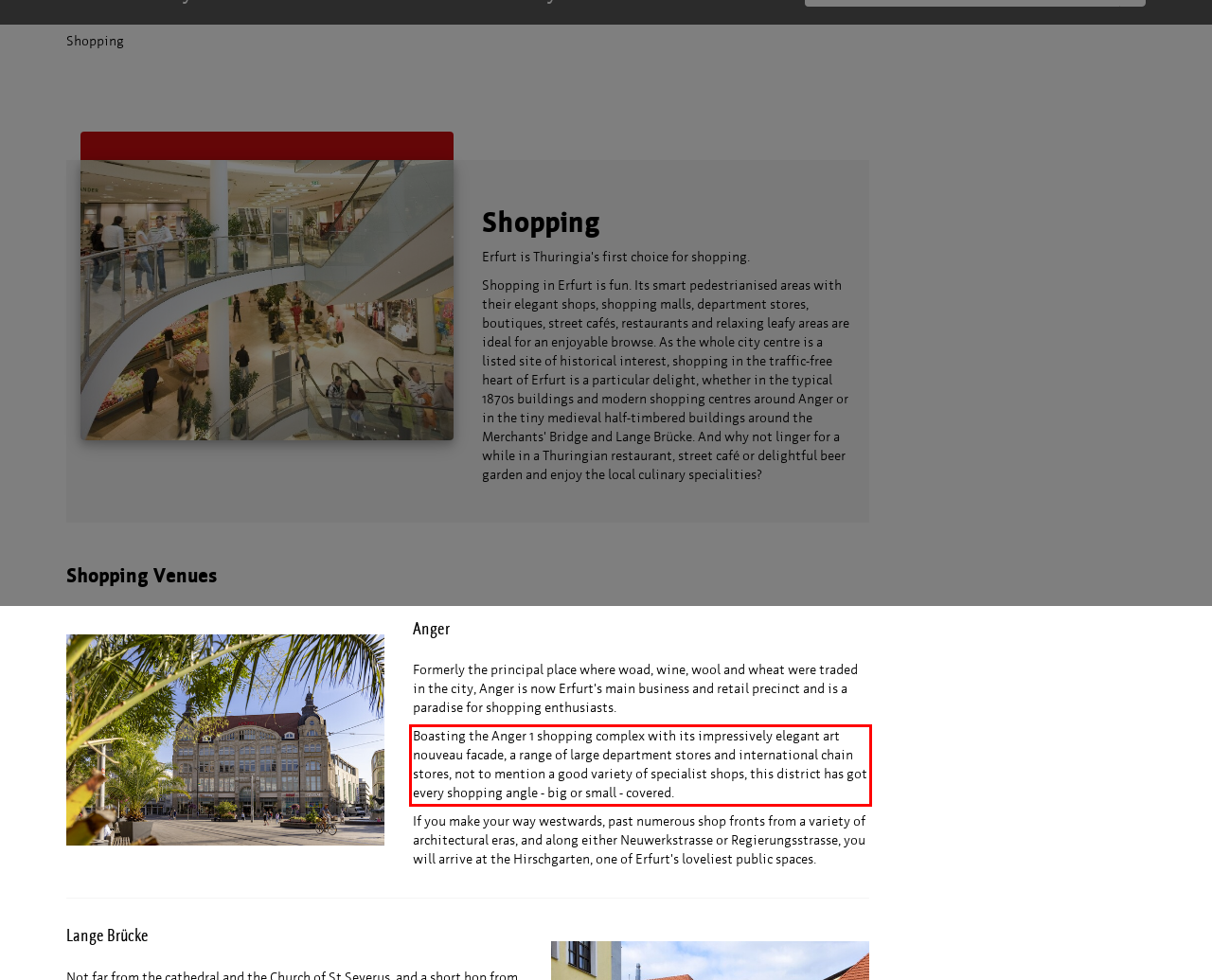Given a webpage screenshot with a red bounding box, perform OCR to read and deliver the text enclosed by the red bounding box.

Boasting the Anger 1 shopping complex with its impressively elegant art nouveau facade, a range of large department stores and international chain stores, not to mention a good variety of specialist shops, this district has got every shopping angle - big or small - covered.